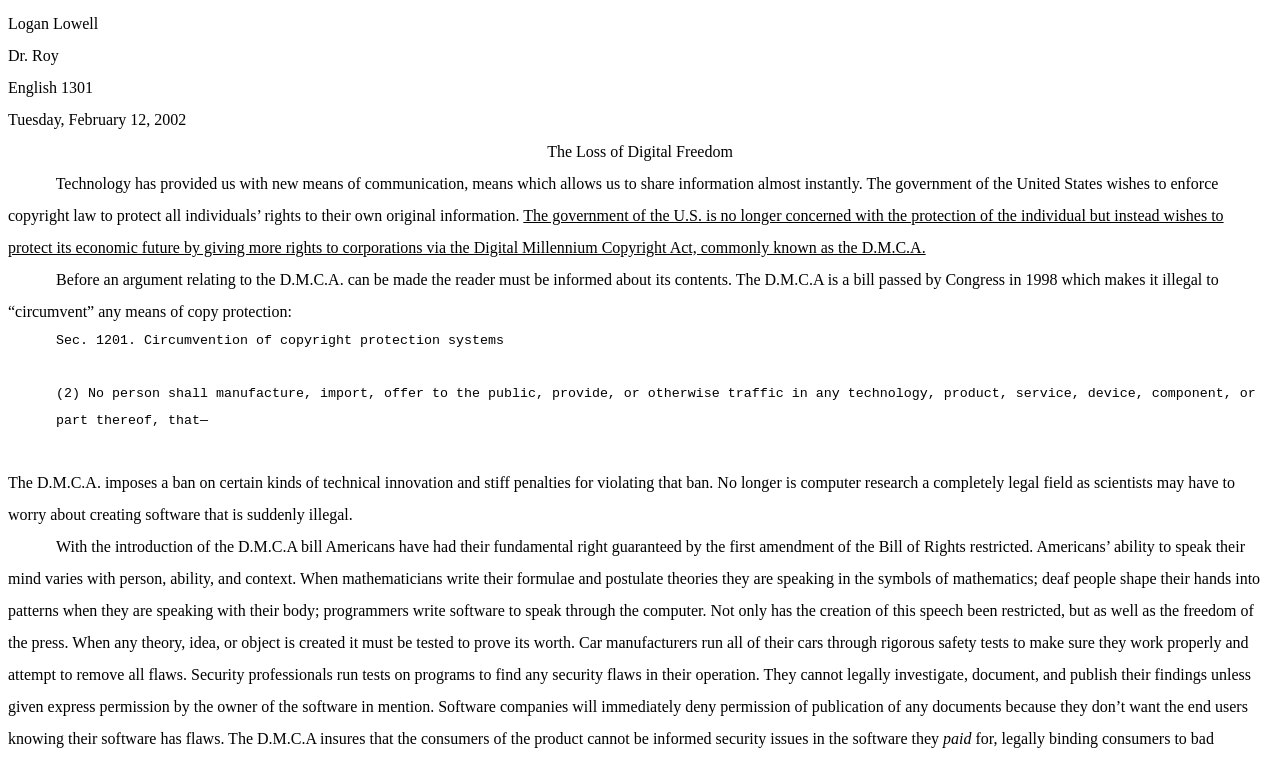Answer the following query concisely with a single word or phrase:
What is restricted by the D.M.C.A.?

Freedom of speech and press